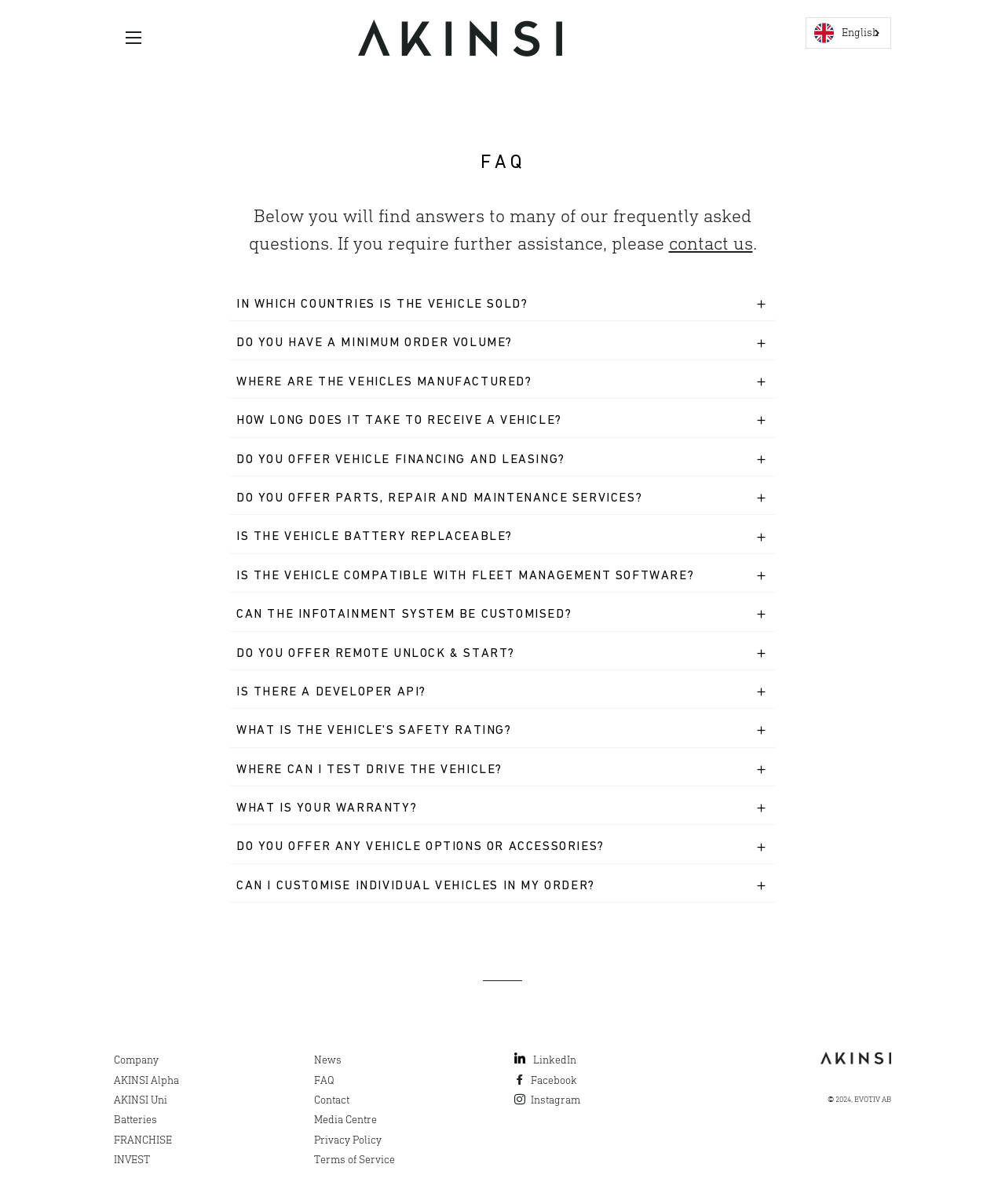Please identify the bounding box coordinates of the element I should click to complete this instruction: 'Contact us'. The coordinates should be given as four float numbers between 0 and 1, like this: [left, top, right, bottom].

[0.665, 0.193, 0.749, 0.211]